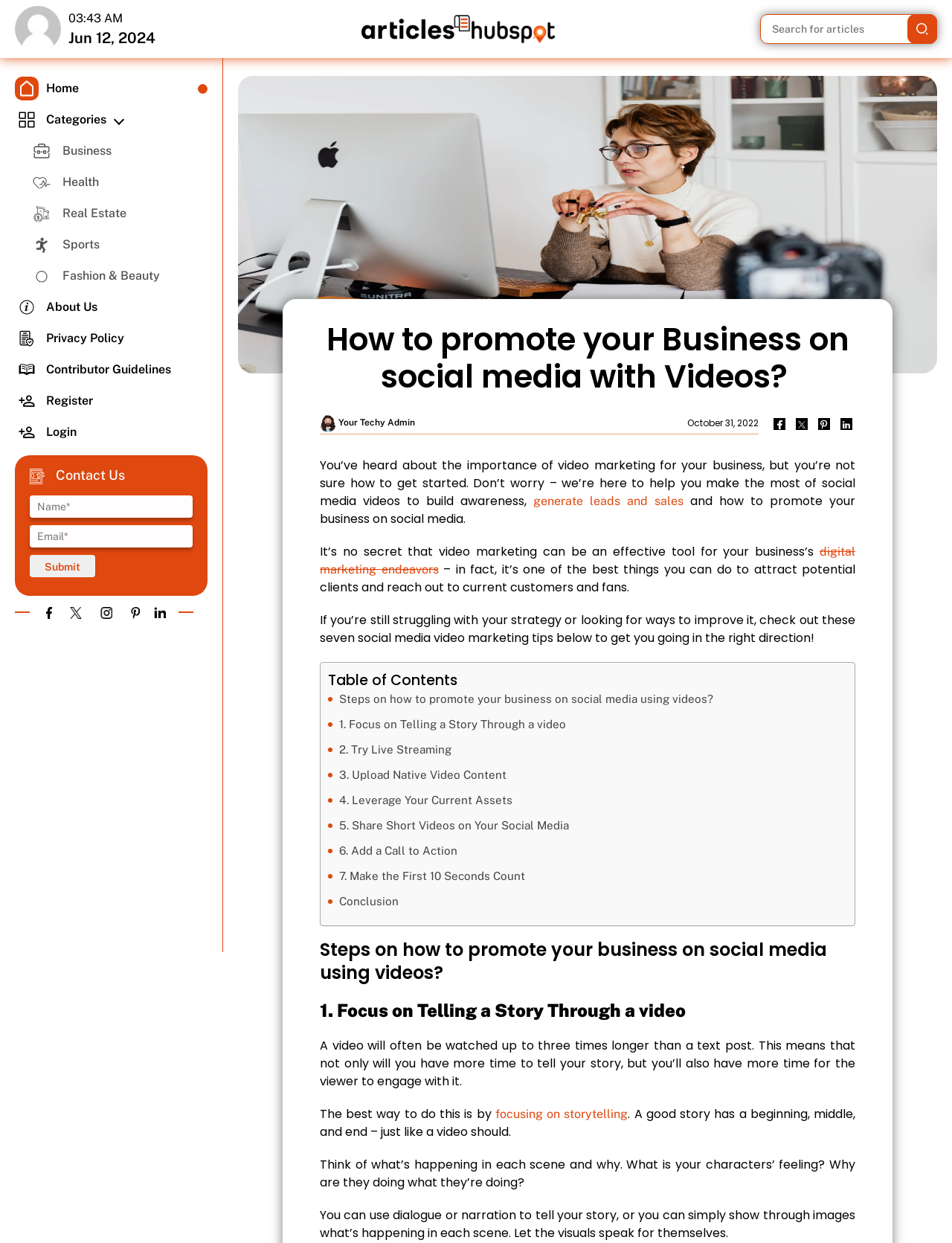Identify the bounding box coordinates of the clickable region to carry out the given instruction: "Click on the profile picture".

[0.016, 0.005, 0.064, 0.042]